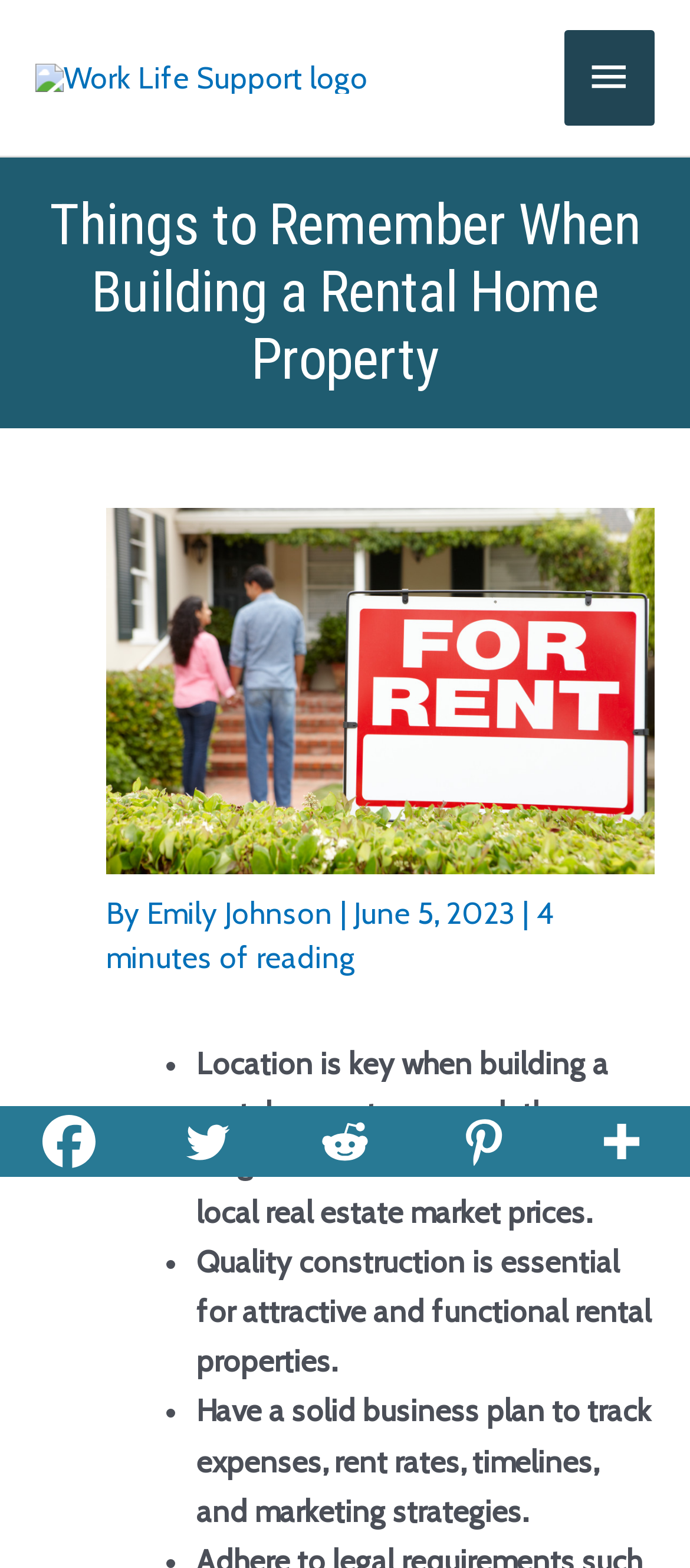Please specify the coordinates of the bounding box for the element that should be clicked to carry out this instruction: "View more social media options". The coordinates must be four float numbers between 0 and 1, formatted as [left, top, right, bottom].

[0.8, 0.705, 1.0, 0.751]